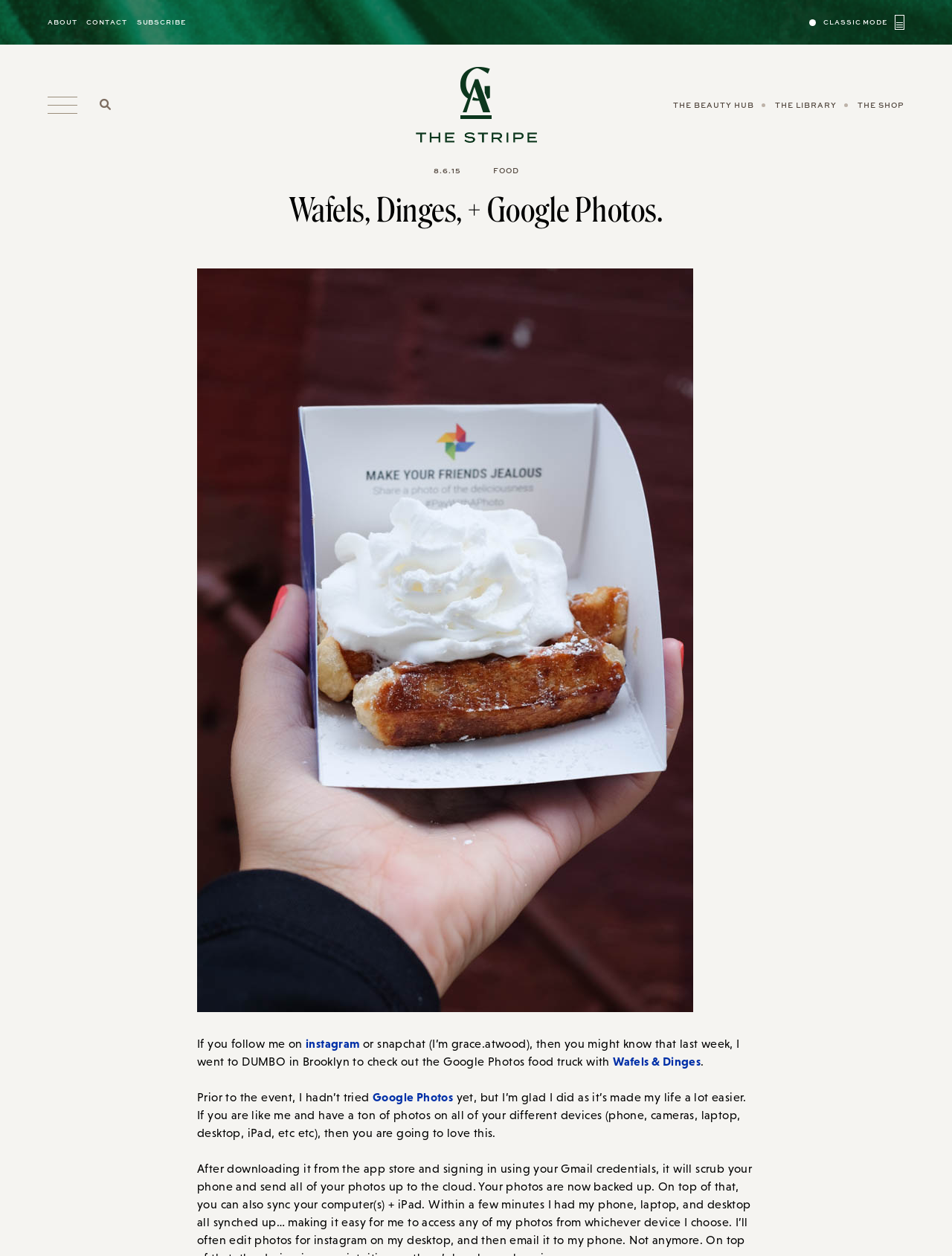What is the location of the event?
Look at the image and answer the question using a single word or phrase.

DUMBO in Brooklyn